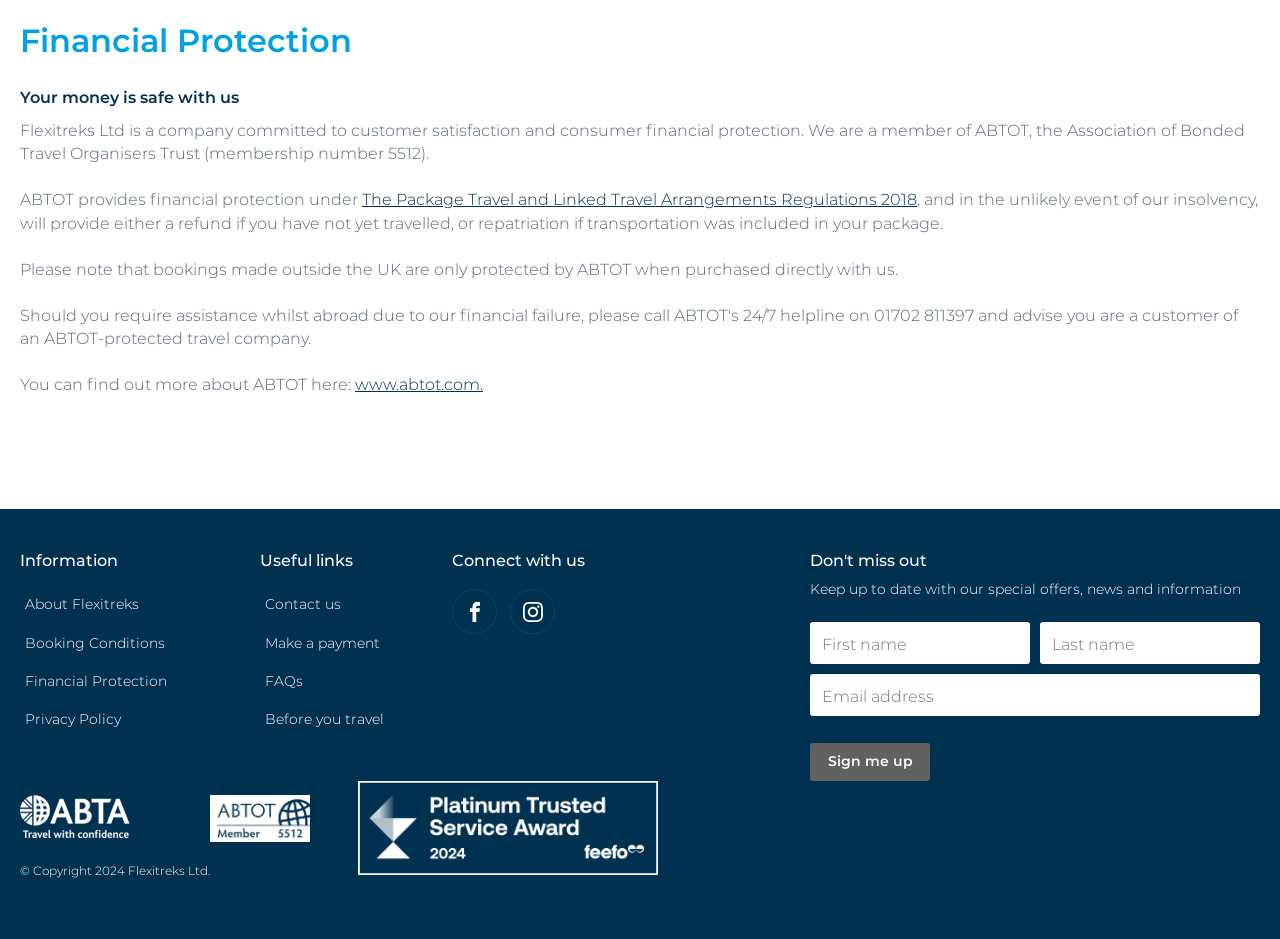Given the element description aria-label="Flexitreks ABTOT", predict the bounding box coordinates for the UI element in the webpage screenshot. The format should be (top-left x, top-left y, bottom-right x, bottom-right y), and the values should be between 0 and 1.

[0.164, 0.847, 0.242, 0.896]